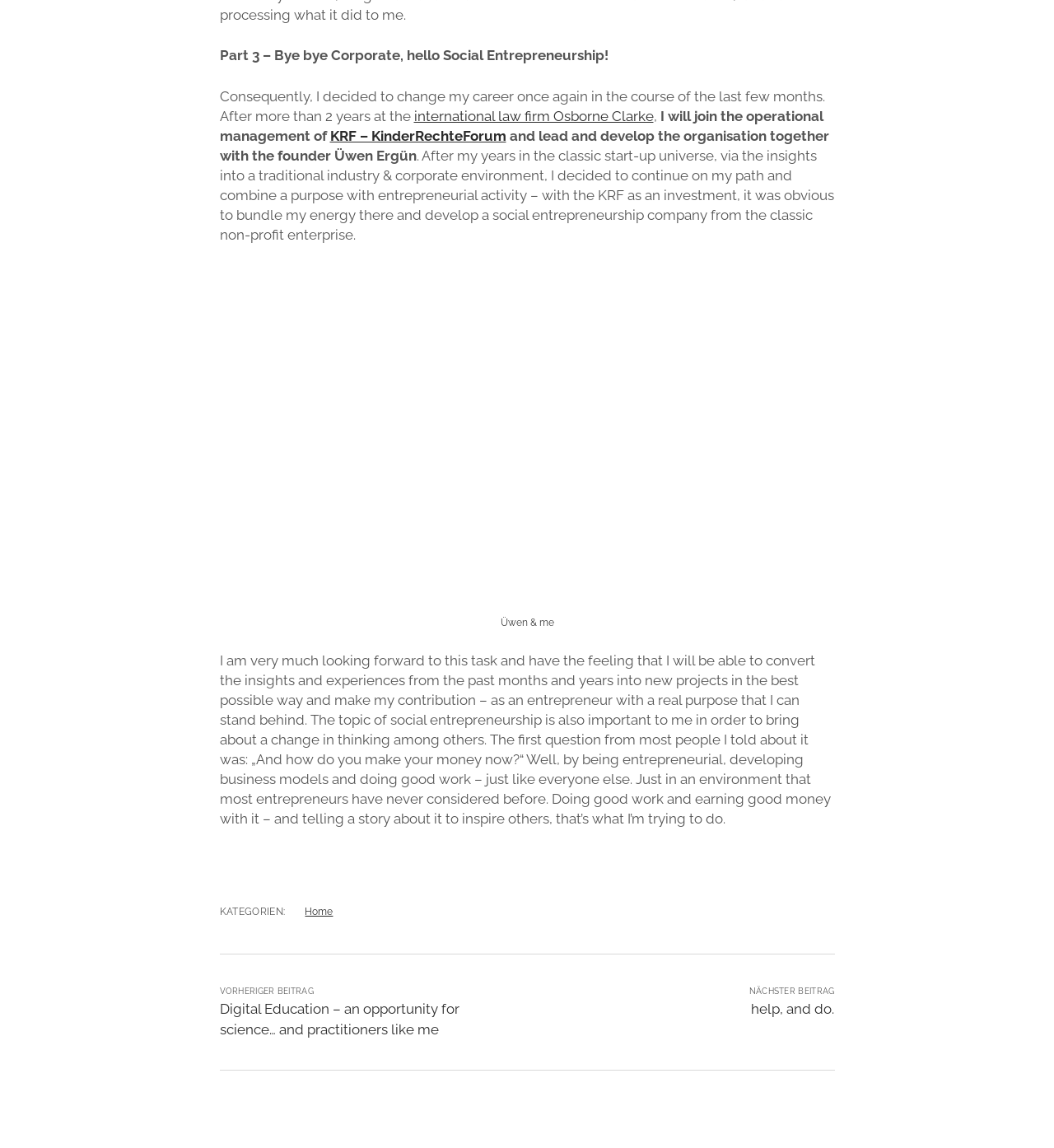Consider the image and give a detailed and elaborate answer to the question: 
What is the name of the previous blog post?

The link 'Digital Education – an opportunity for science… and practitioners like me' is labeled as 'VORHERIGER BEITRAG', which is German for 'previous post', indicating that this is the name of the previous blog post.